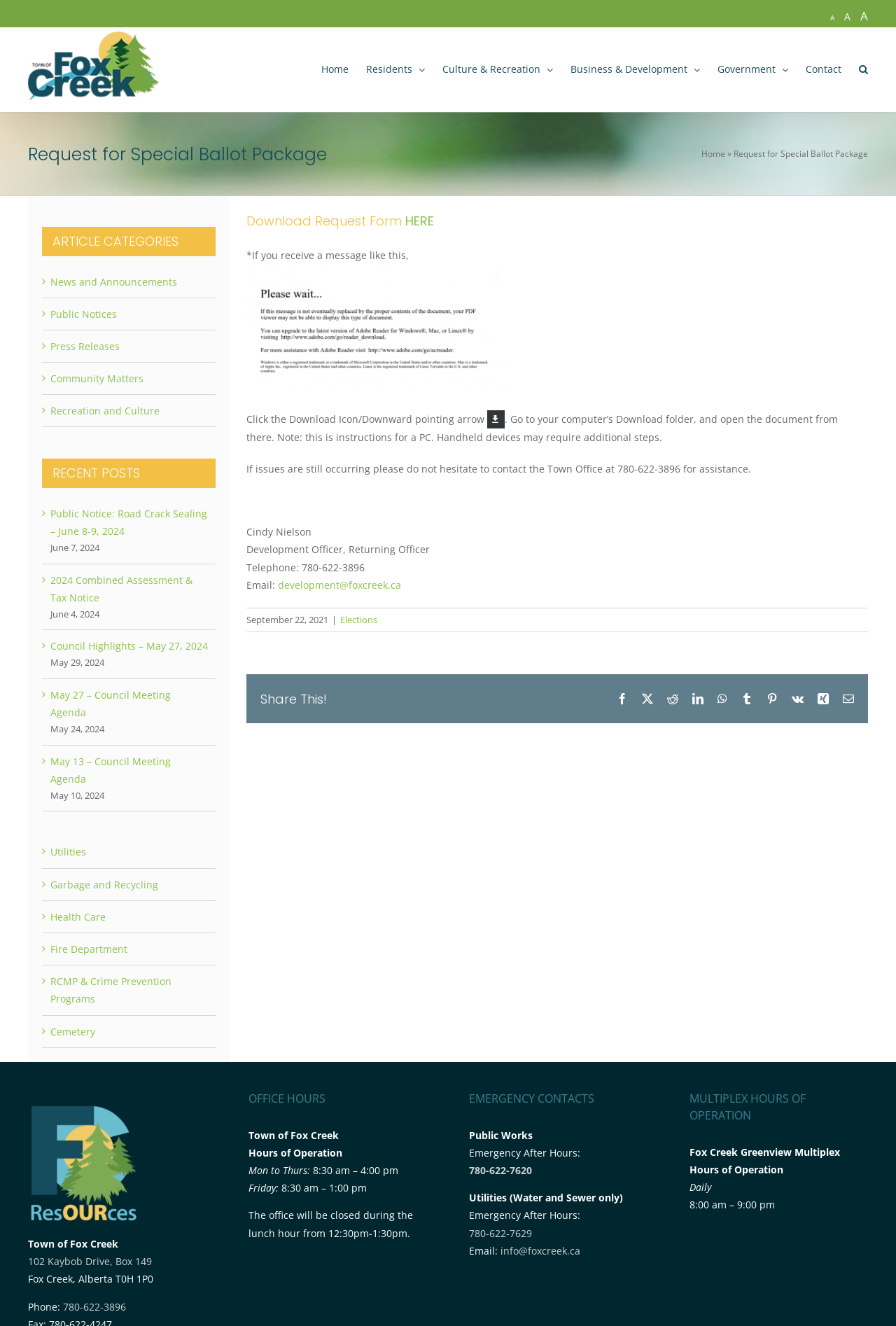Kindly determine the bounding box coordinates for the area that needs to be clicked to execute this instruction: "Click the 'HERE' link to download the request form".

[0.452, 0.16, 0.484, 0.173]